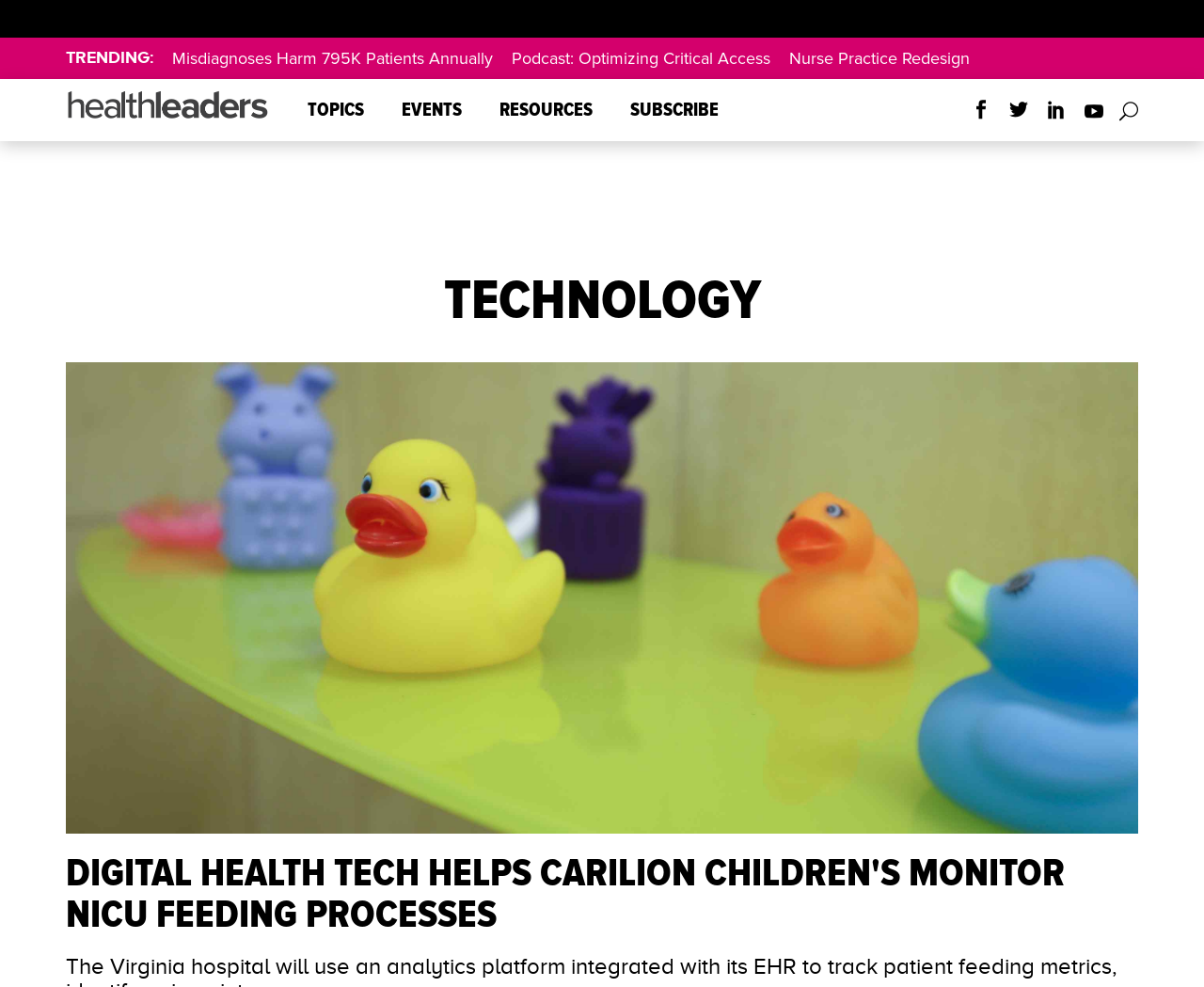What is the purpose of the search bar?
Use the image to answer the question with a single word or phrase.

To search for content